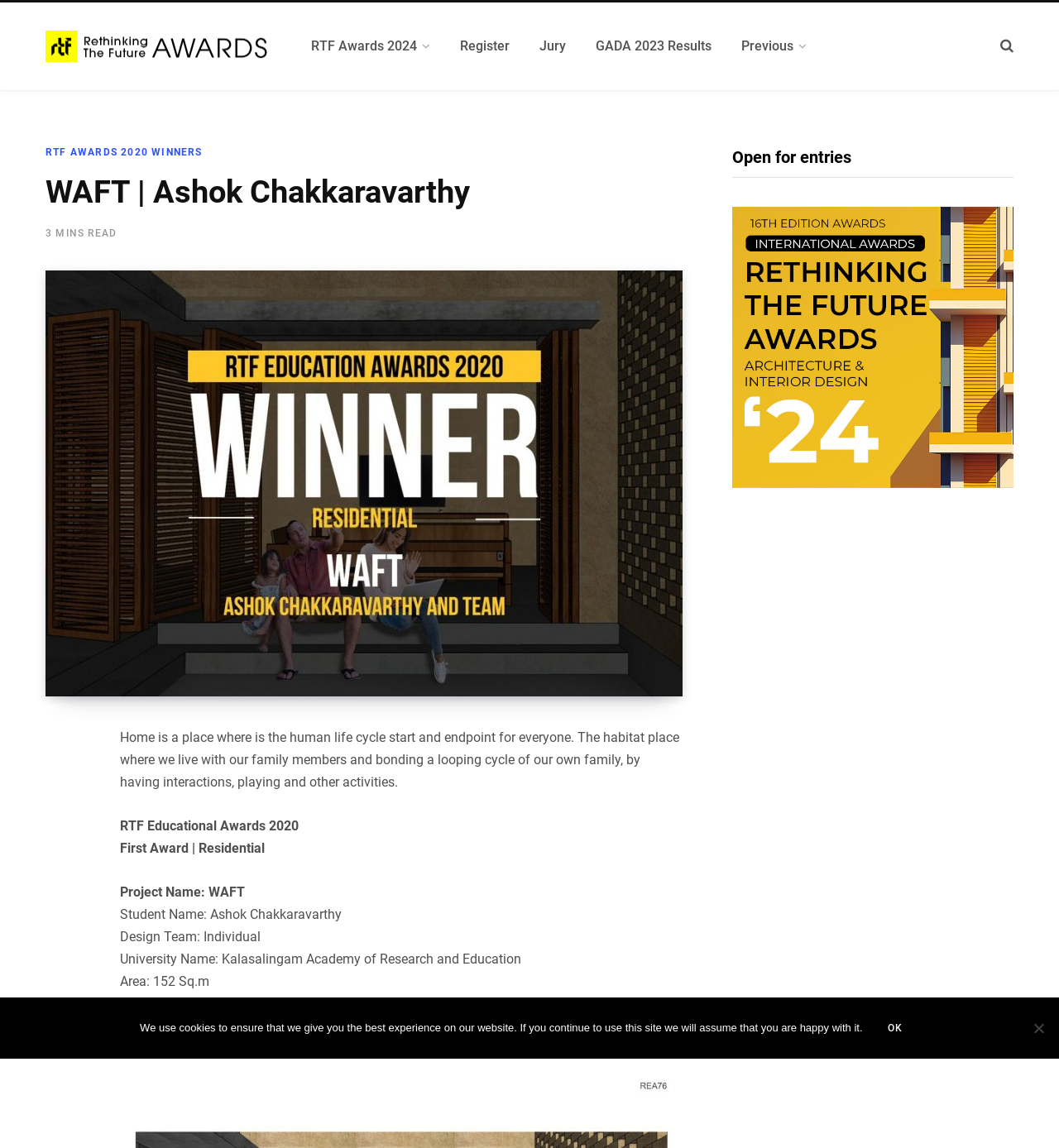Given the element description "+44 (0) 7533 914 867", identify the bounding box of the corresponding UI element.

None